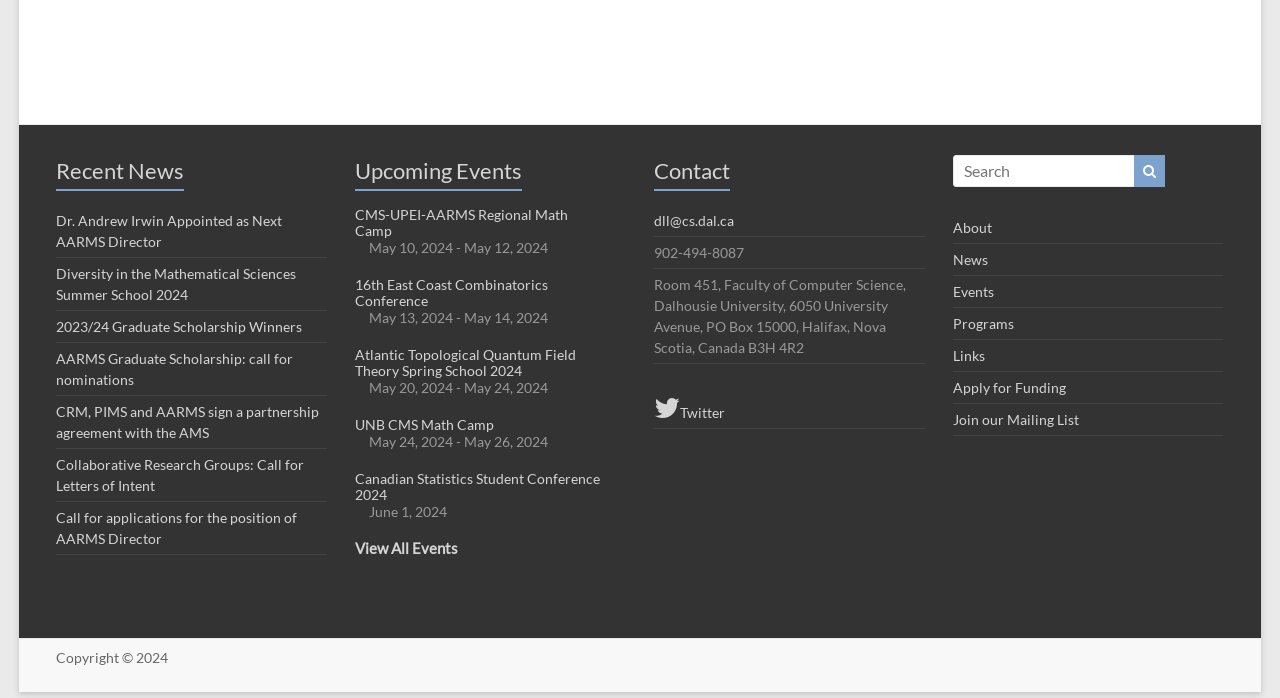Answer this question using a single word or a brief phrase:
How many news items are listed?

6